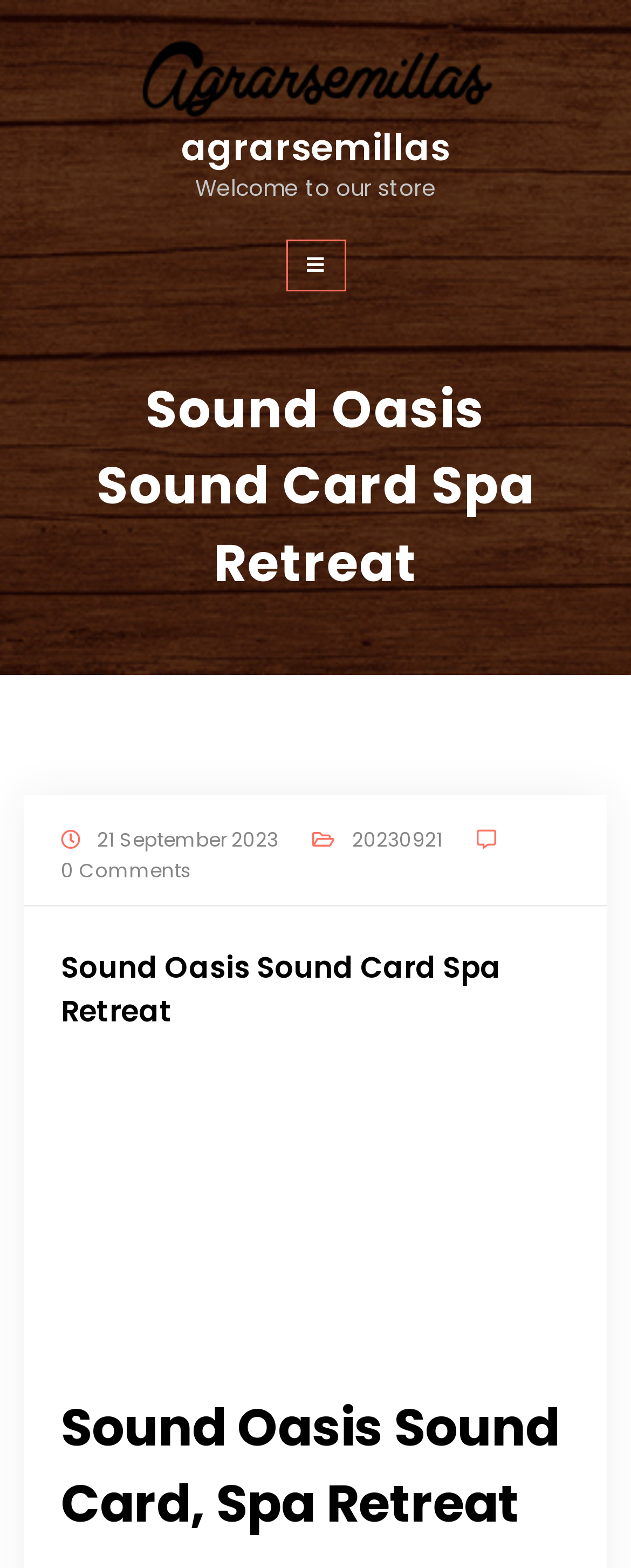Extract the bounding box coordinates for the HTML element that matches this description: "20230921". The coordinates should be four float numbers between 0 and 1, i.e., [left, top, right, bottom].

[0.558, 0.526, 0.701, 0.545]